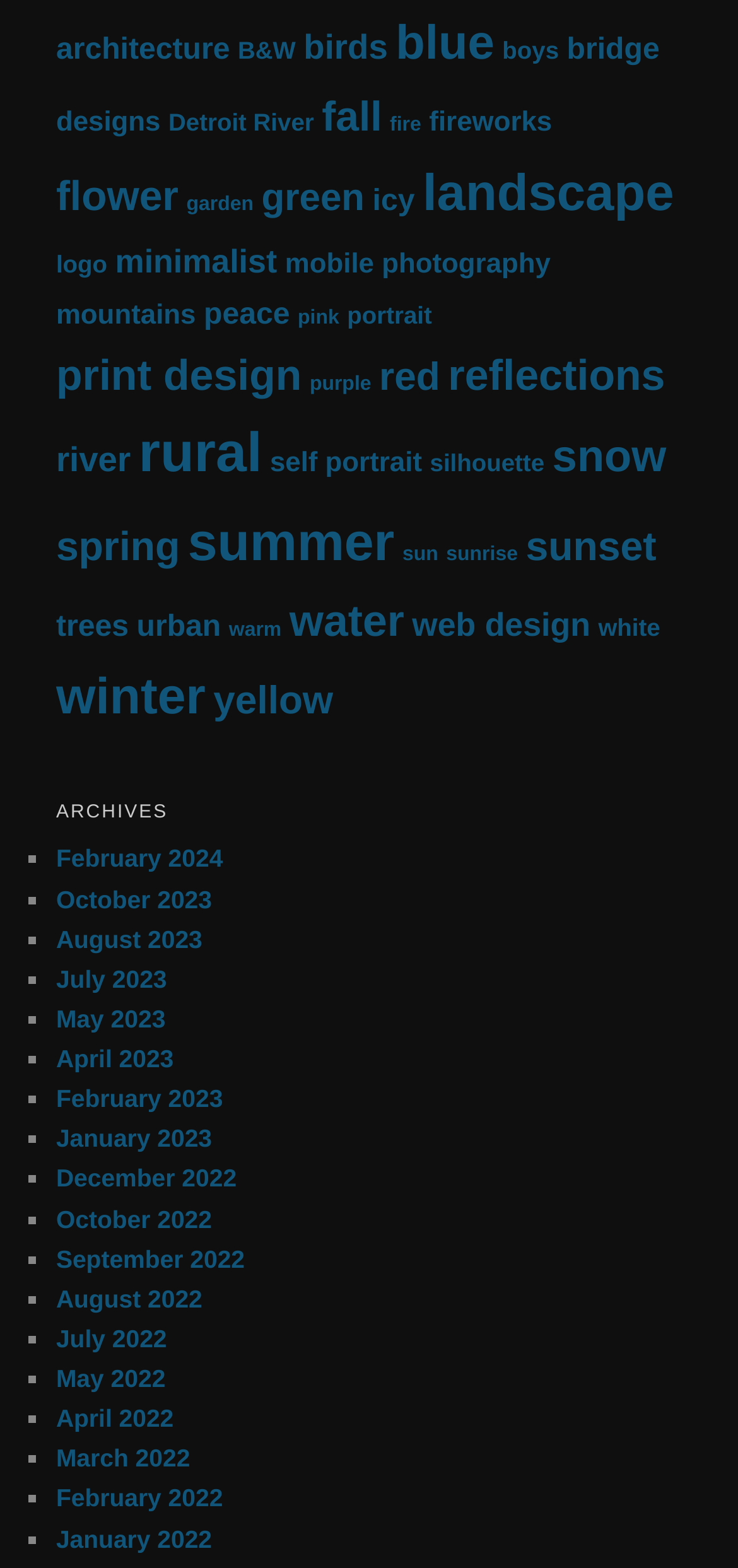Determine the bounding box coordinates of the clickable region to execute the instruction: "click on architecture link". The coordinates should be four float numbers between 0 and 1, denoted as [left, top, right, bottom].

[0.076, 0.02, 0.312, 0.042]